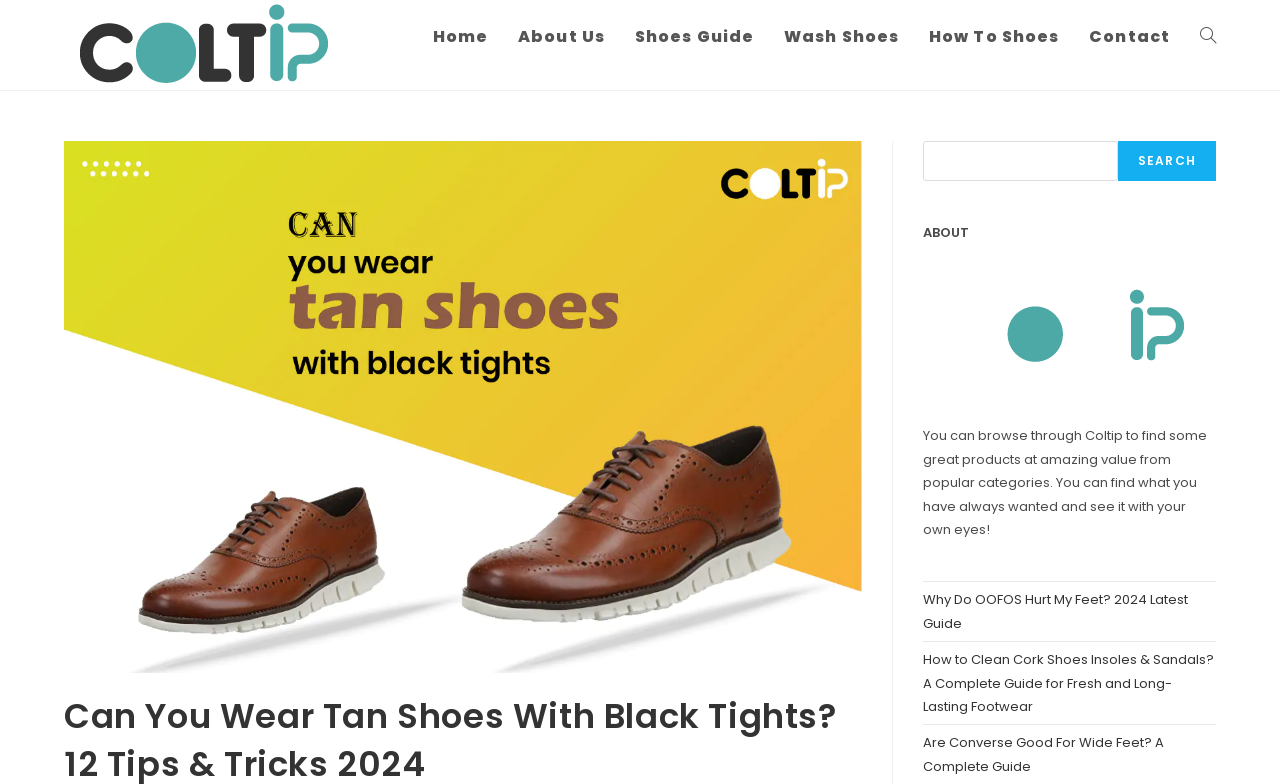Using the elements shown in the image, answer the question comprehensively: How many links are in the top navigation bar?

I counted the links in the top navigation bar, which are 'Home', 'About Us', 'Shoes Guide', 'Wash Shoes', 'How To Shoes', and 'Contact', totaling 6 links.